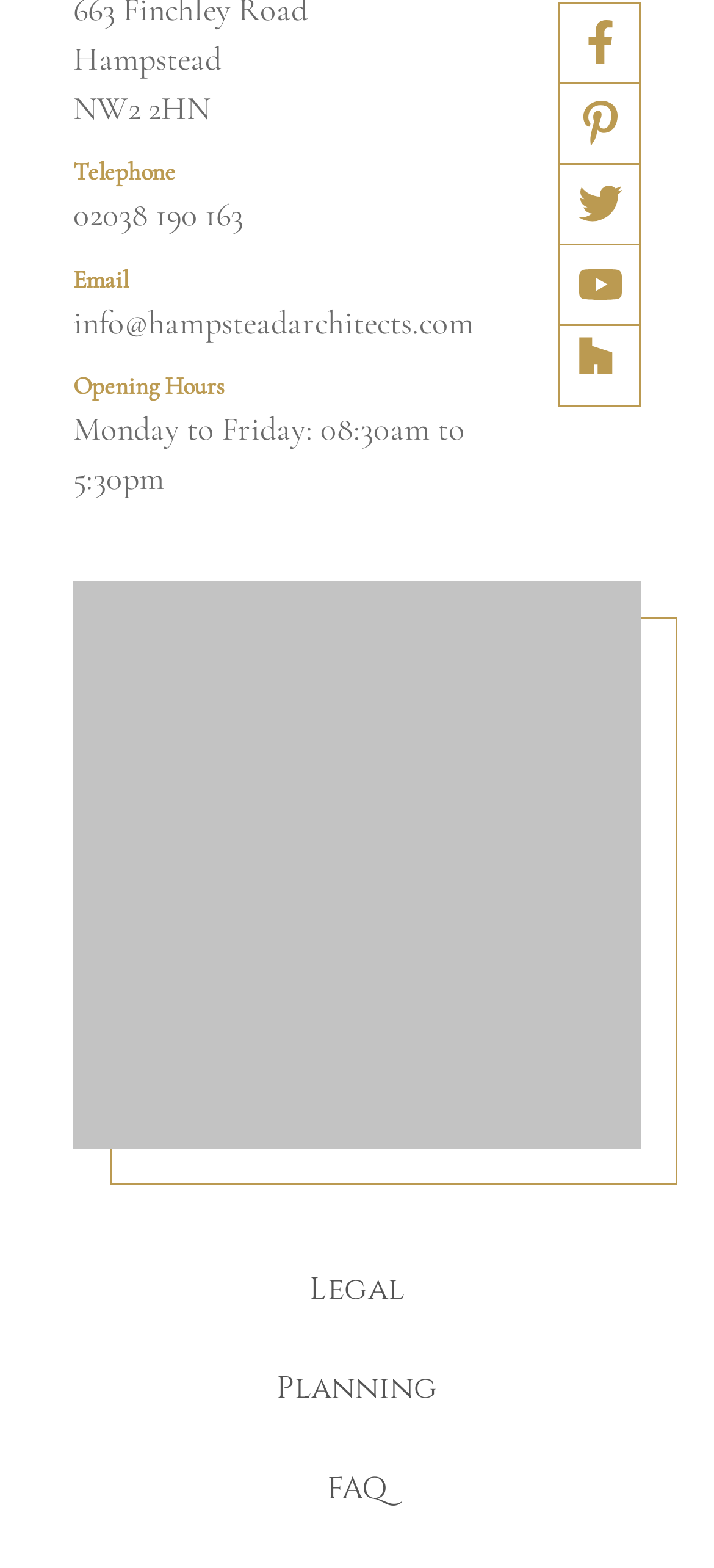How many social media links are there on the webpage?
Use the screenshot to answer the question with a single word or phrase.

5